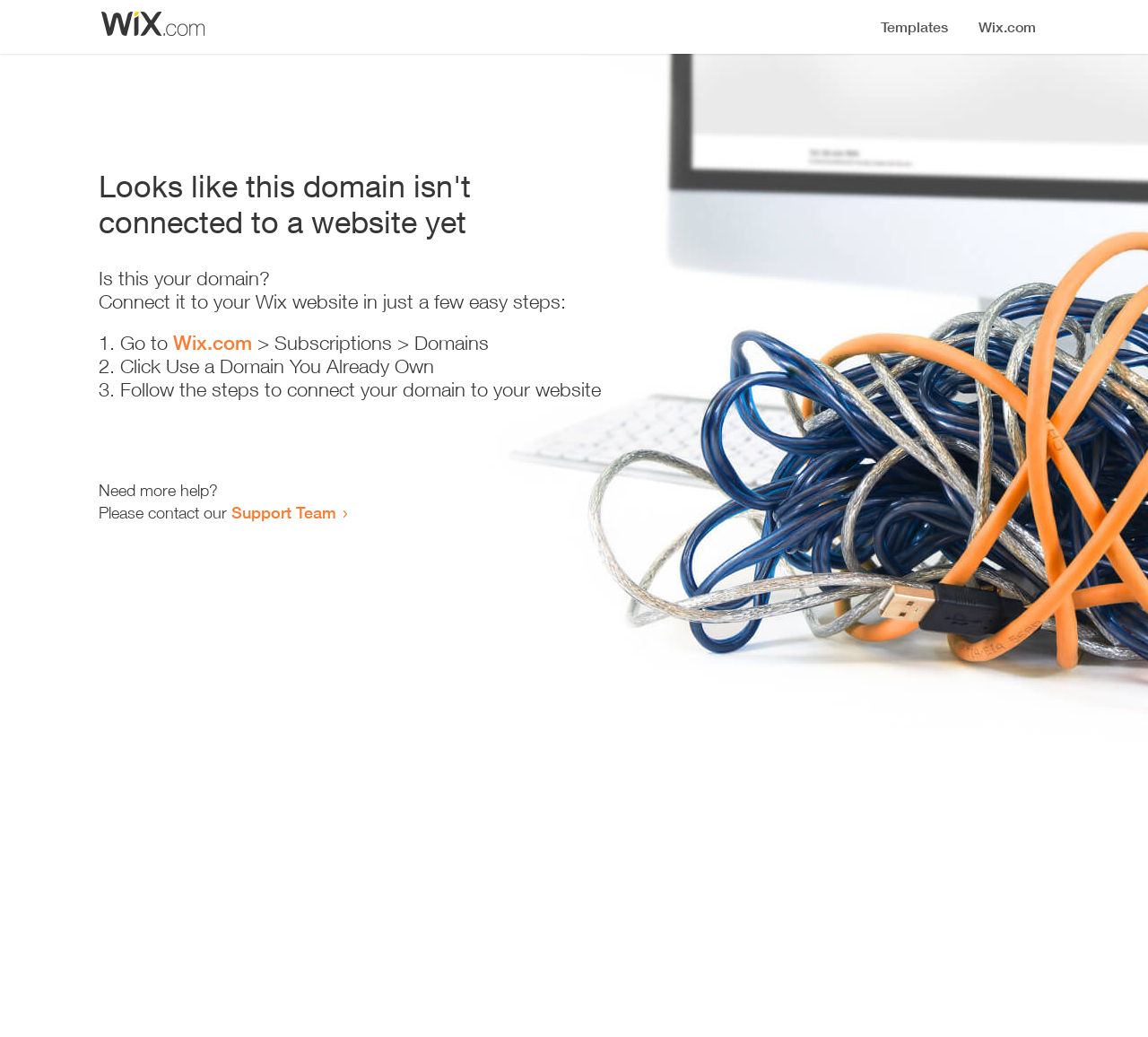Where can I get more help?
Answer the question with a single word or phrase by looking at the picture.

Support Team